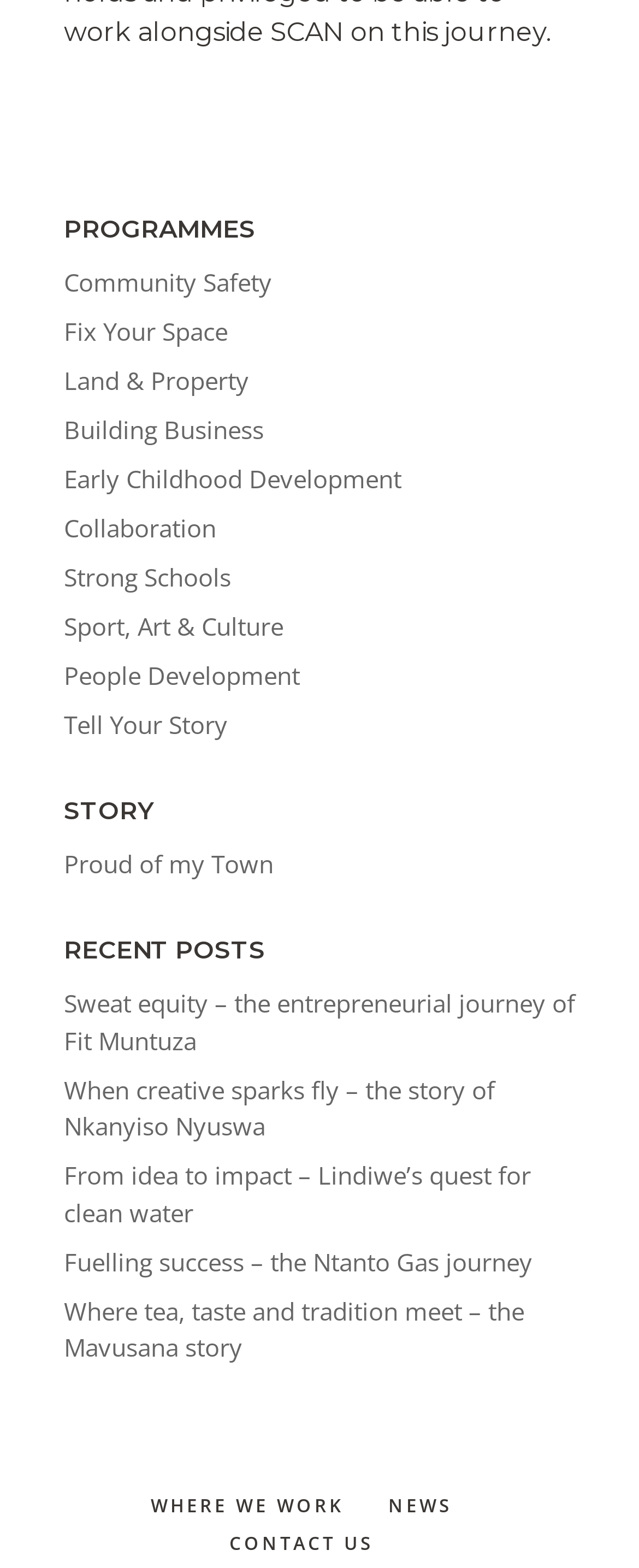What is the theme of the 'Fix Your Space' programme?
Using the image, give a concise answer in the form of a single word or short phrase.

Unknown